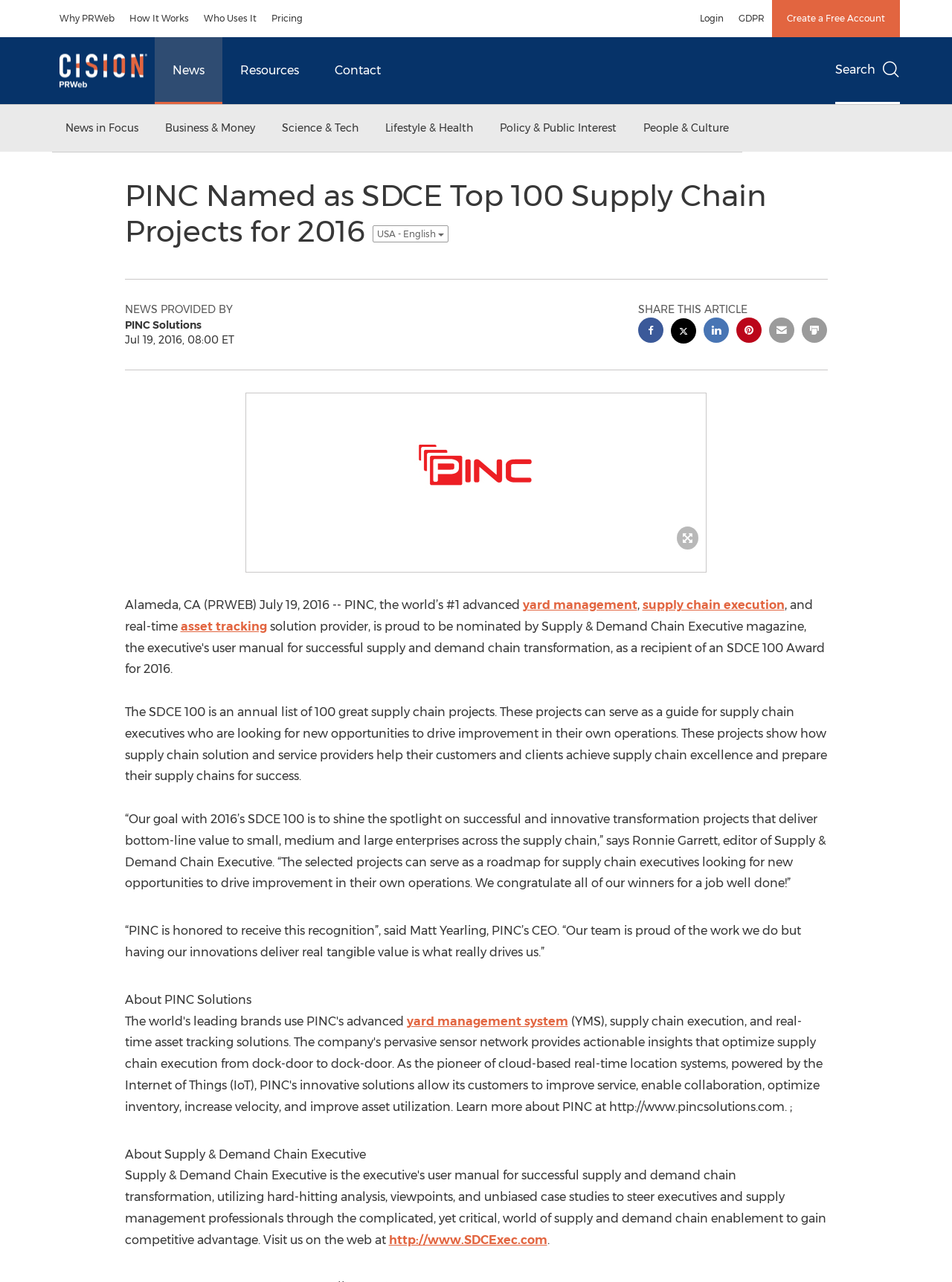Identify and generate the primary title of the webpage.

PINC Named as SDCE Top 100 Supply Chain Projects for 2016 USA - English 